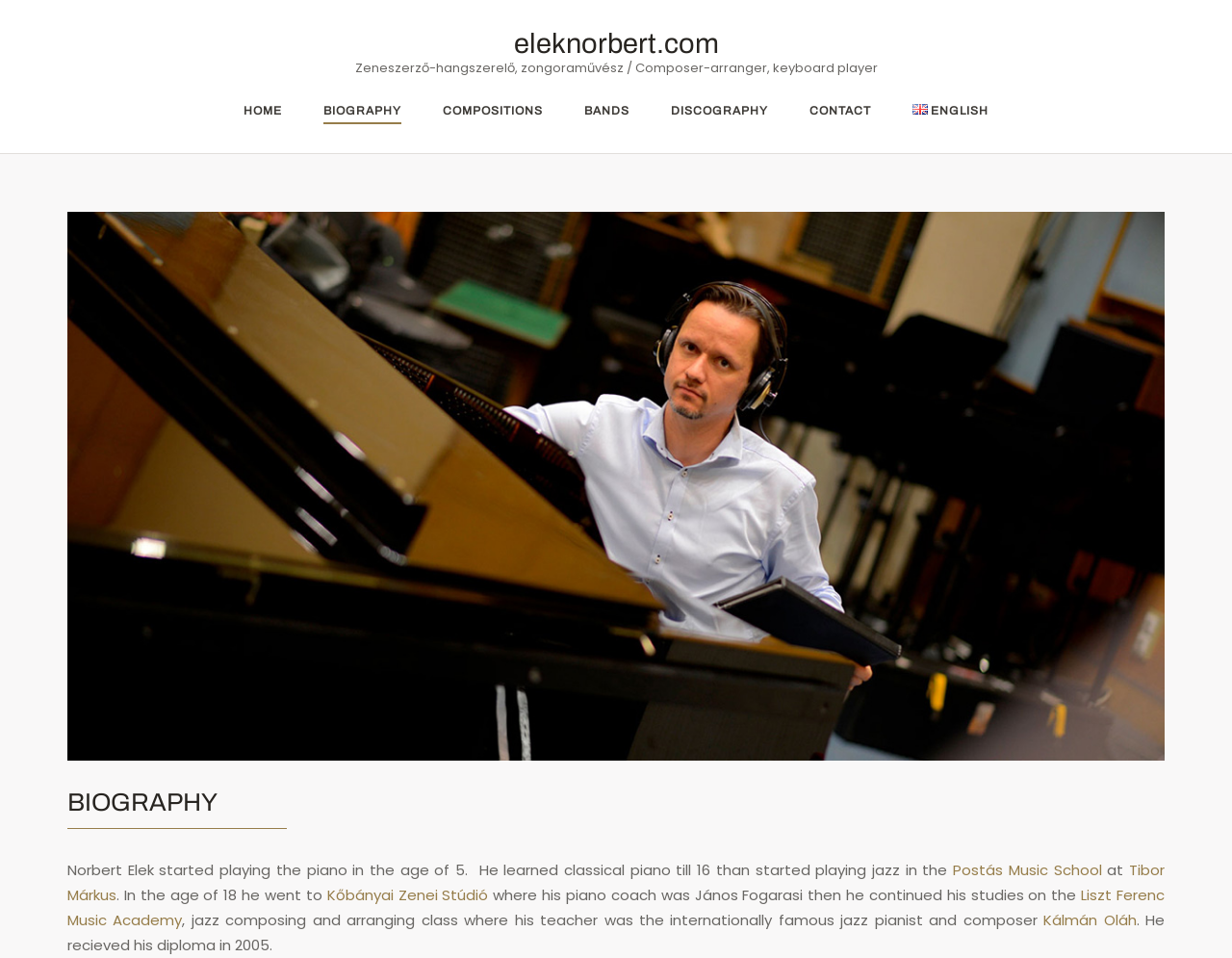Explain in detail what you observe on this webpage.

The webpage is a biography page of Norbert Elek, a composer, arranger, and keyboard player. At the top, there is a link to the website's homepage, "eleknorbert.com", followed by a brief description of Norbert Elek's profession. Below this, there is a navigation menu with links to different sections of the website, including "HOME", "BIOGRAPHY", "COMPOSITIONS", "BANDS", "DISCOGRAPHY", "CONTACT", and "ENGLISH".

The main content of the biography page is divided into paragraphs. The first paragraph starts with a heading "BIOGRAPHY" and describes how Norbert Elek started playing the piano at the age of 5 and learned classical piano until he was 16. He then started playing jazz at the Postás Music School under the guidance of Tibor Márkus.

The second paragraph continues to describe Norbert Elek's educational background, stating that at the age of 18, he attended the Kőbányai Zenei Stúdió, where his piano coach was János Fogarasi. He then continued his studies at the Liszt Ferenc Music Academy, where he took jazz composing and arranging classes under the internationally famous jazz pianist and composer Kálmán Oláh. The paragraph concludes by mentioning that Norbert Elek received his diploma in 2005.